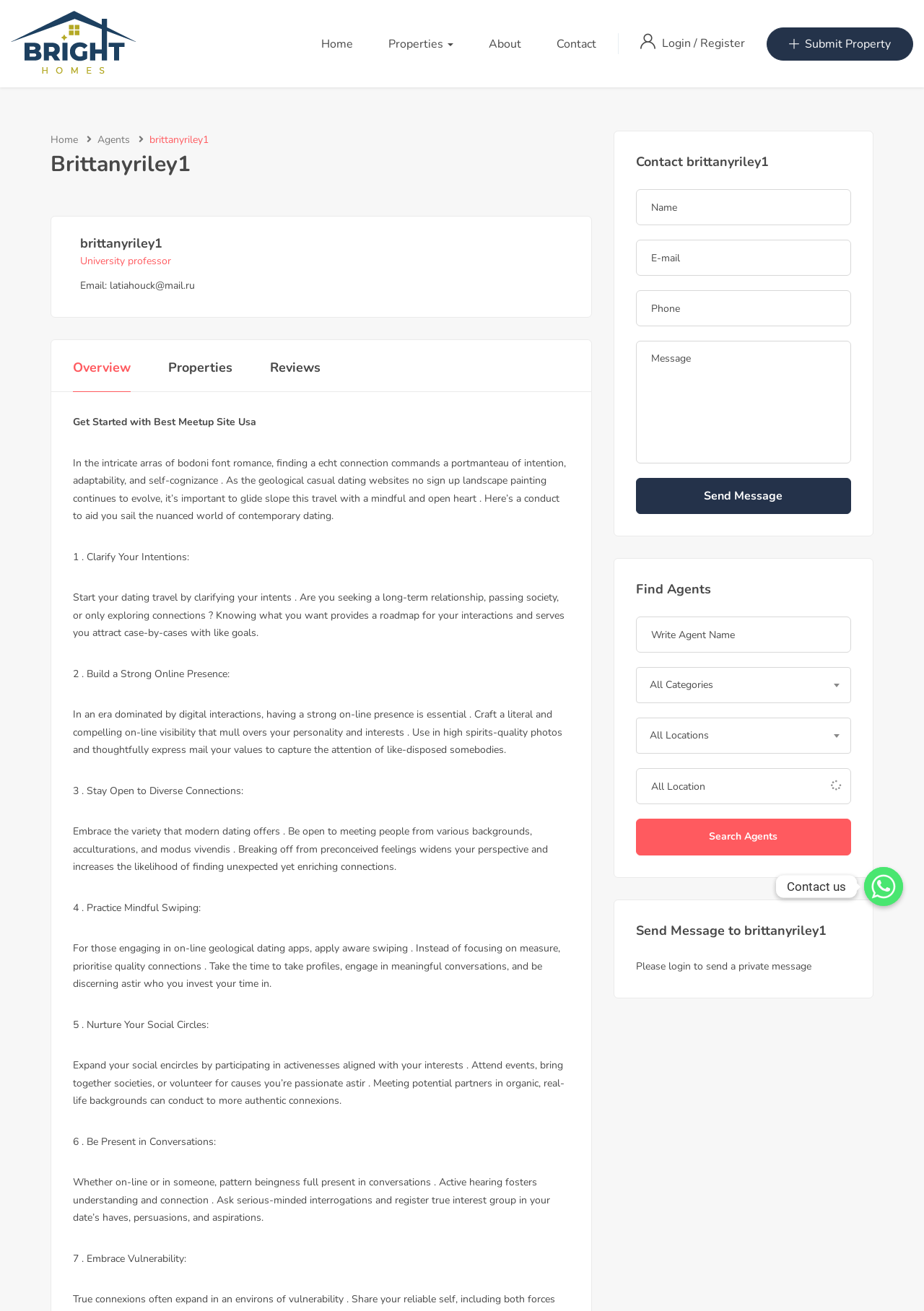Given the description "name="name" placeholder="Name"", provide the bounding box coordinates of the corresponding UI element.

[0.688, 0.144, 0.921, 0.172]